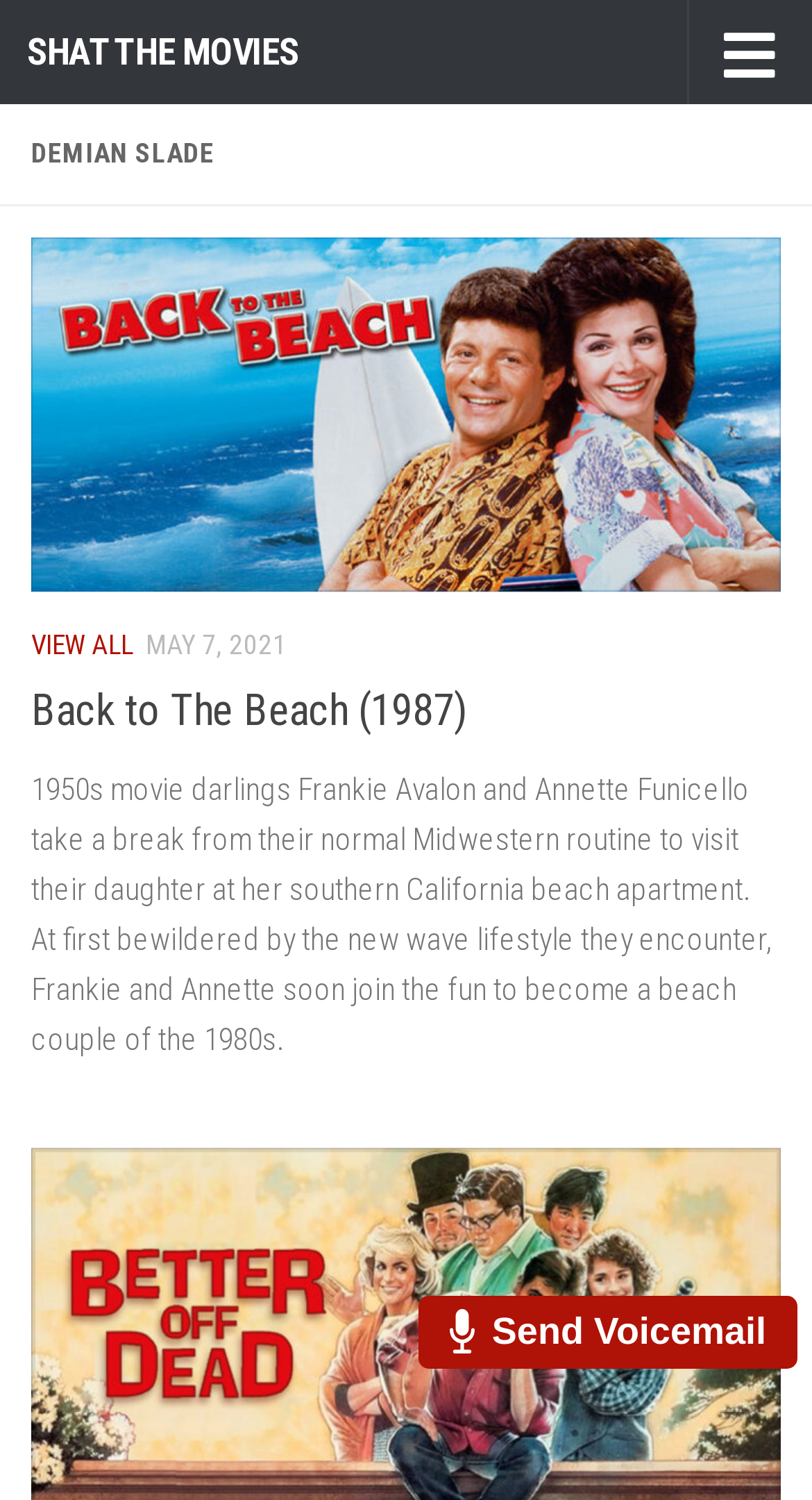What is the release year of the movie discussed in the latest podcast?
Answer briefly with a single word or phrase based on the image.

1987